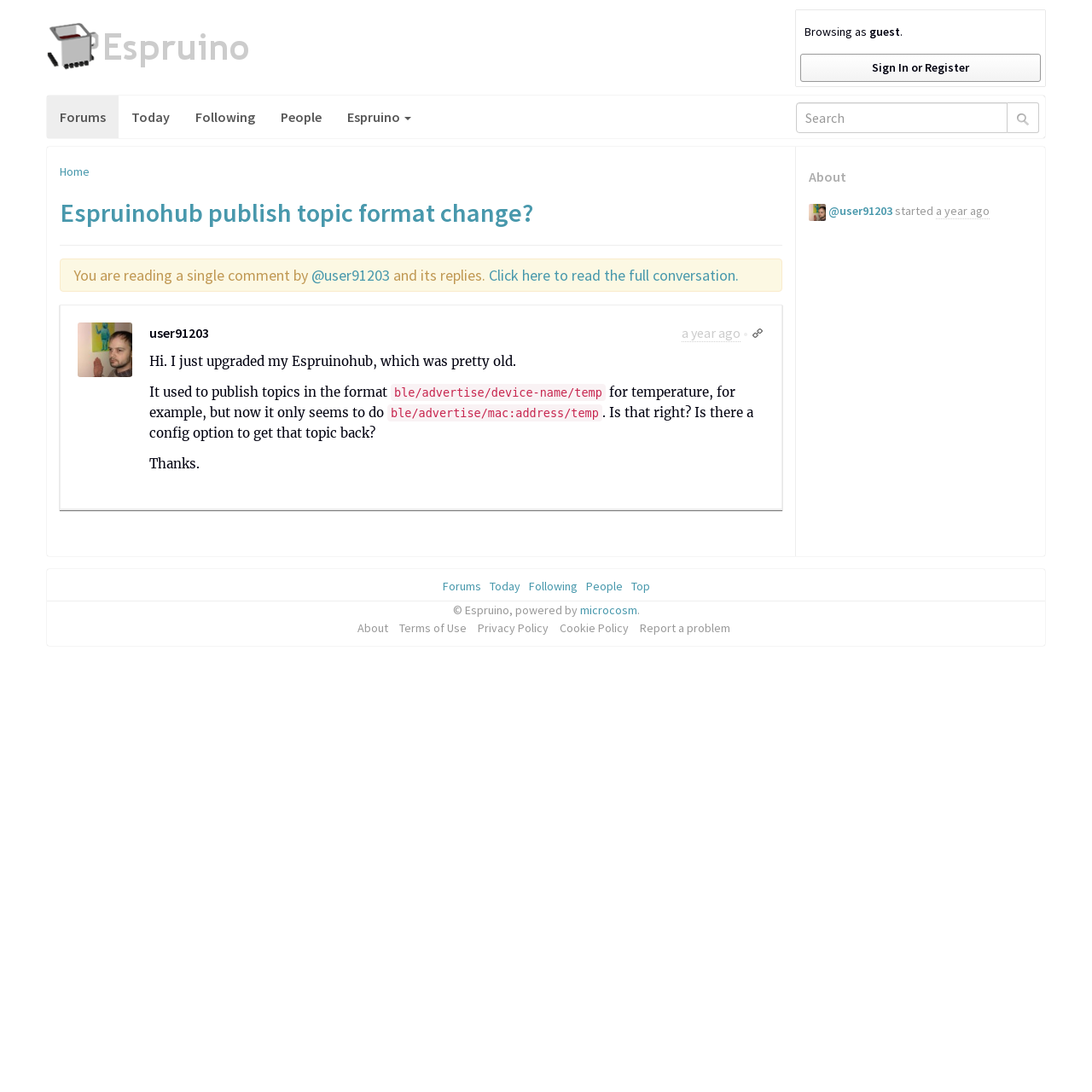Please identify the bounding box coordinates of the clickable element to fulfill the following instruction: "Read the full conversation". The coordinates should be four float numbers between 0 and 1, i.e., [left, top, right, bottom].

[0.448, 0.243, 0.677, 0.261]